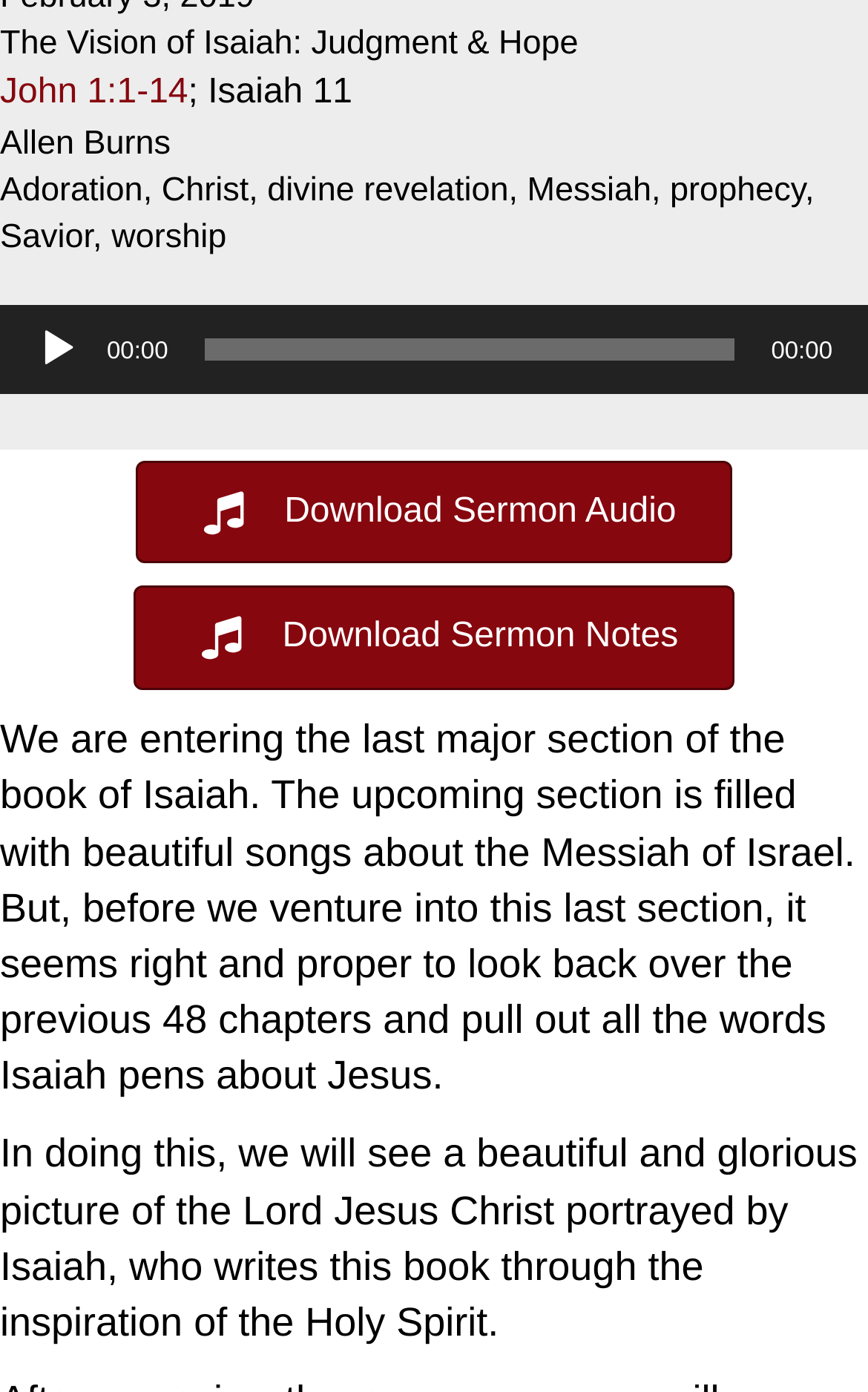Identify the bounding box of the HTML element described here: "Download Sermon Audio". Provide the coordinates as four float numbers between 0 and 1: [left, top, right, bottom].

[0.157, 0.33, 0.843, 0.405]